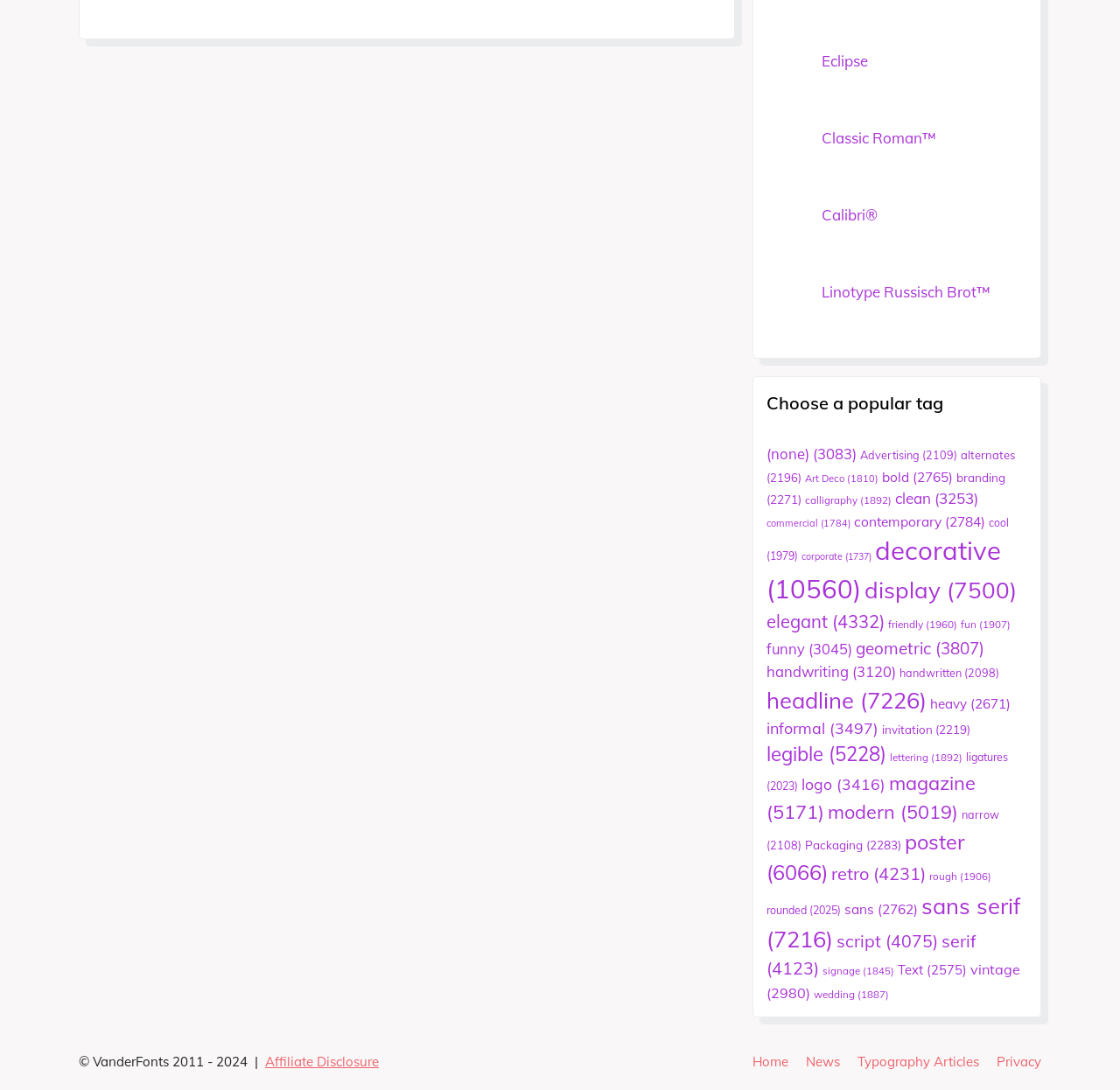Please determine the bounding box coordinates of the section I need to click to accomplish this instruction: "Explore the 'decorative' font category".

[0.684, 0.491, 0.894, 0.555]